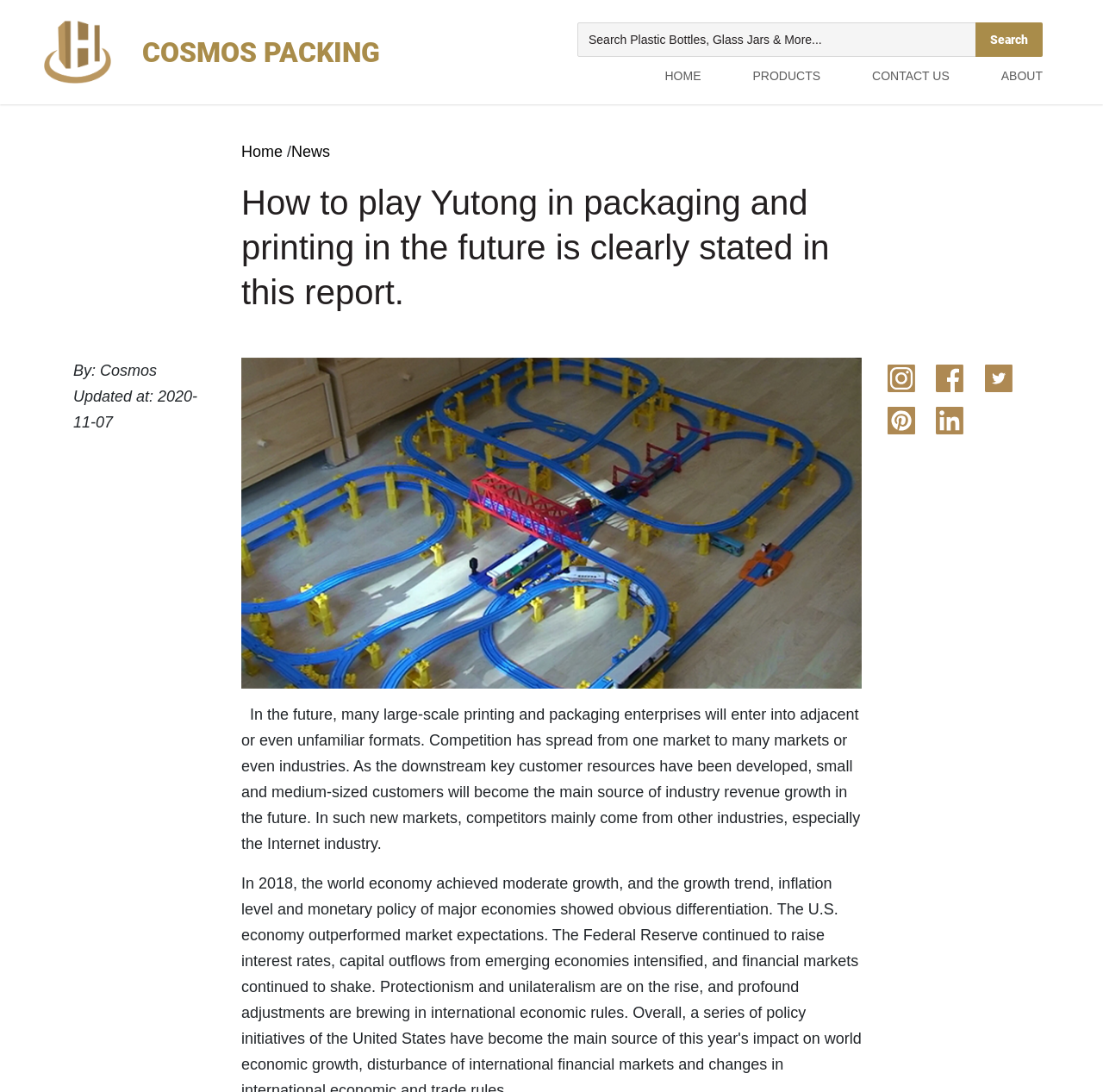Provide the bounding box coordinates of the HTML element this sentence describes: "COSMOS PACKING Menu". The bounding box coordinates consist of four float numbers between 0 and 1, i.e., [left, top, right, bottom].

[0.117, 0.034, 0.356, 0.062]